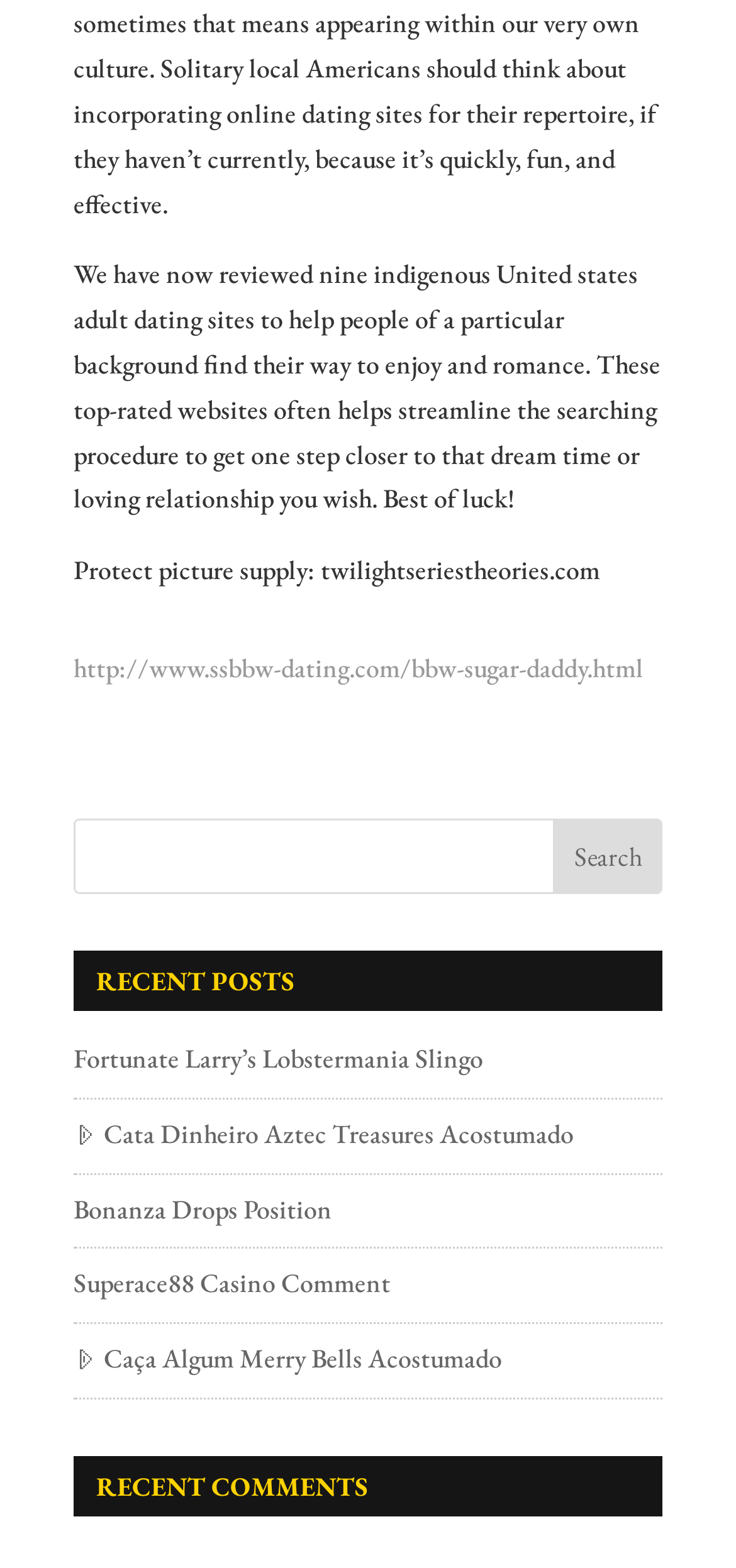Give a concise answer using only one word or phrase for this question:
What is the theme of the links under 'RECENT POSTS'?

Casino games